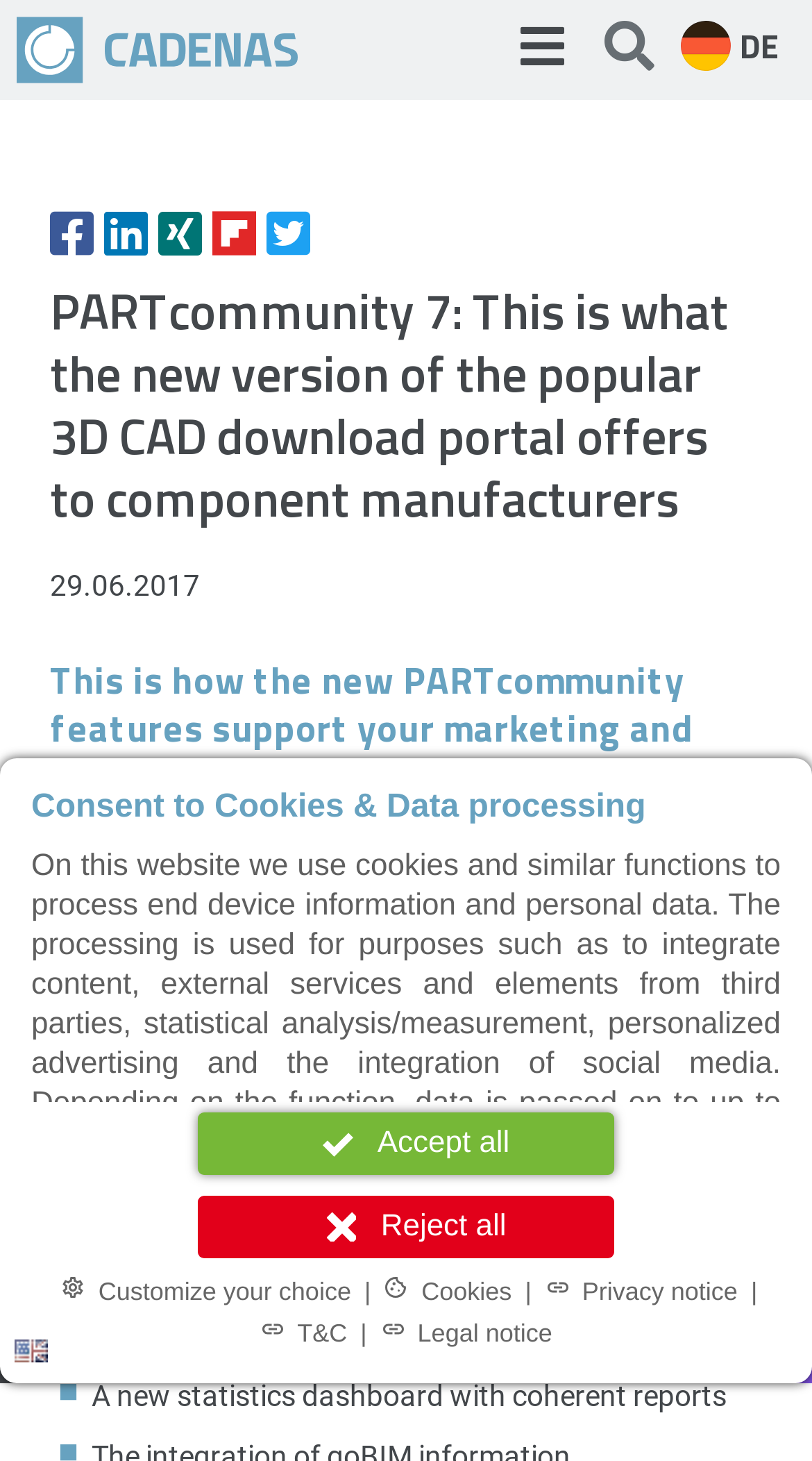Determine the bounding box coordinates for the area you should click to complete the following instruction: "Change language to German".

[0.008, 0.907, 0.069, 0.942]